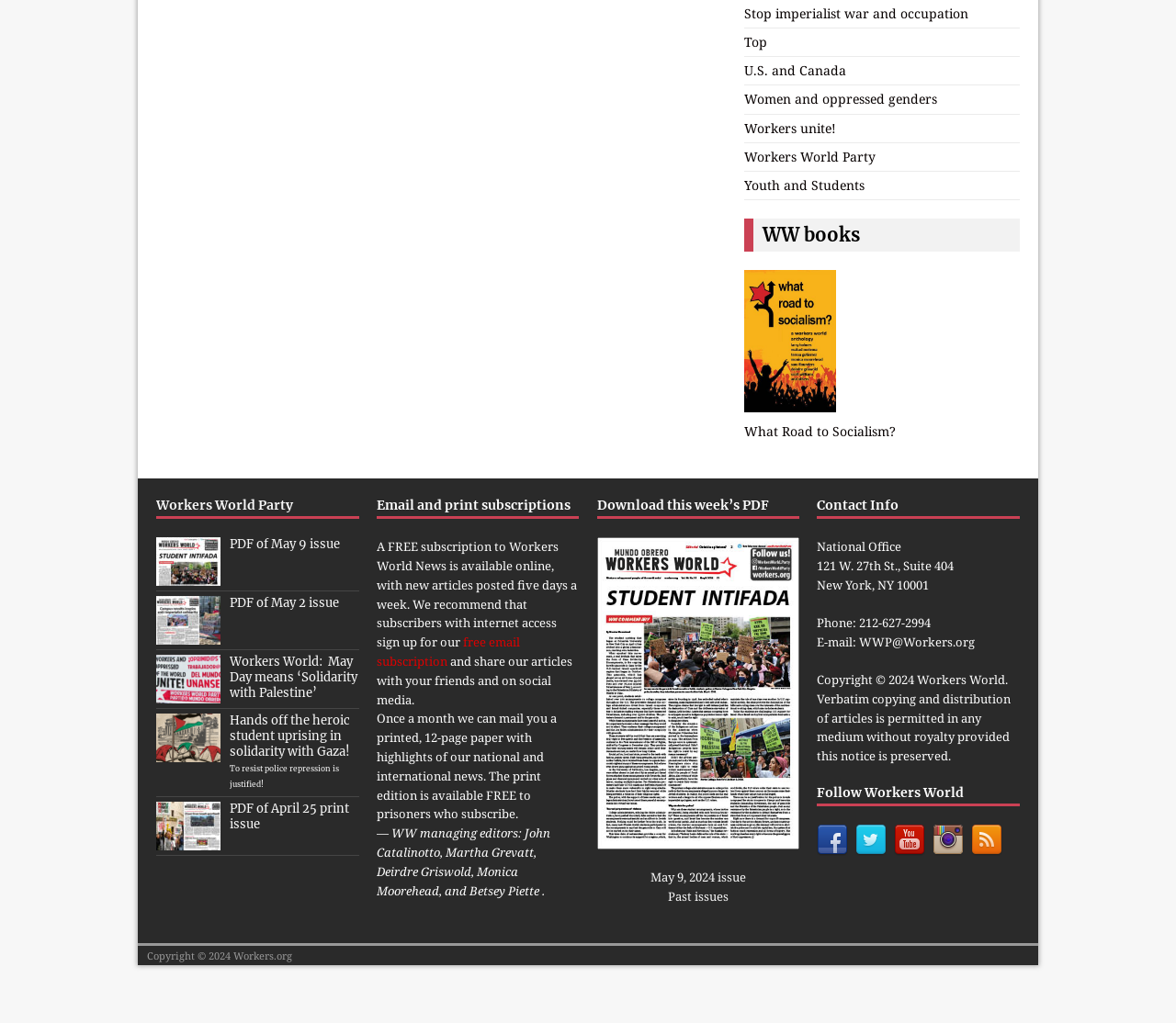Identify the bounding box coordinates of the section to be clicked to complete the task described by the following instruction: "Download the PDF of May 9 issue". The coordinates should be four float numbers between 0 and 1, formatted as [left, top, right, bottom].

[0.133, 0.555, 0.188, 0.571]